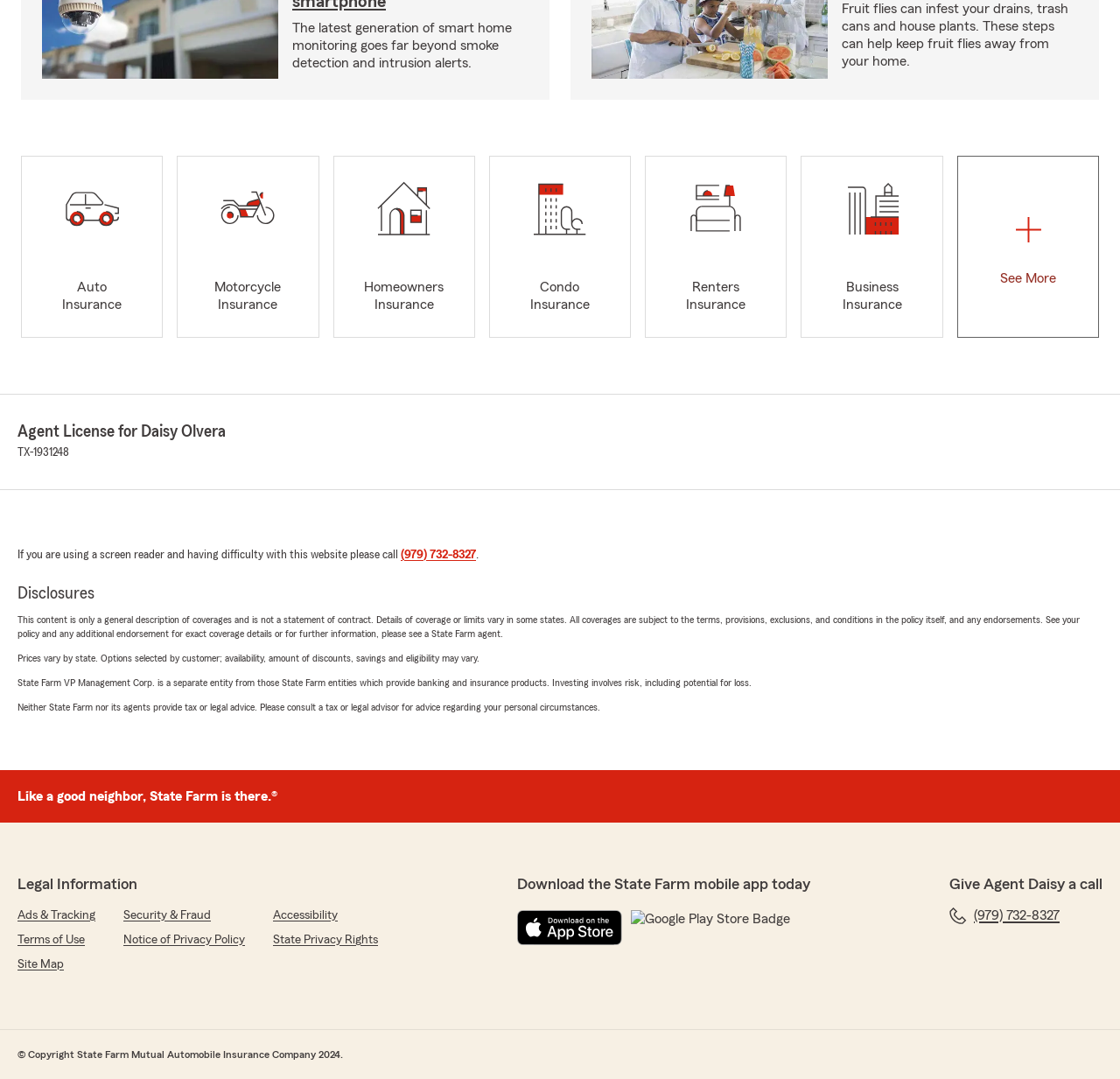What is the name of the agent mentioned on the webpage?
Refer to the screenshot and respond with a concise word or phrase.

Daisy Olvera